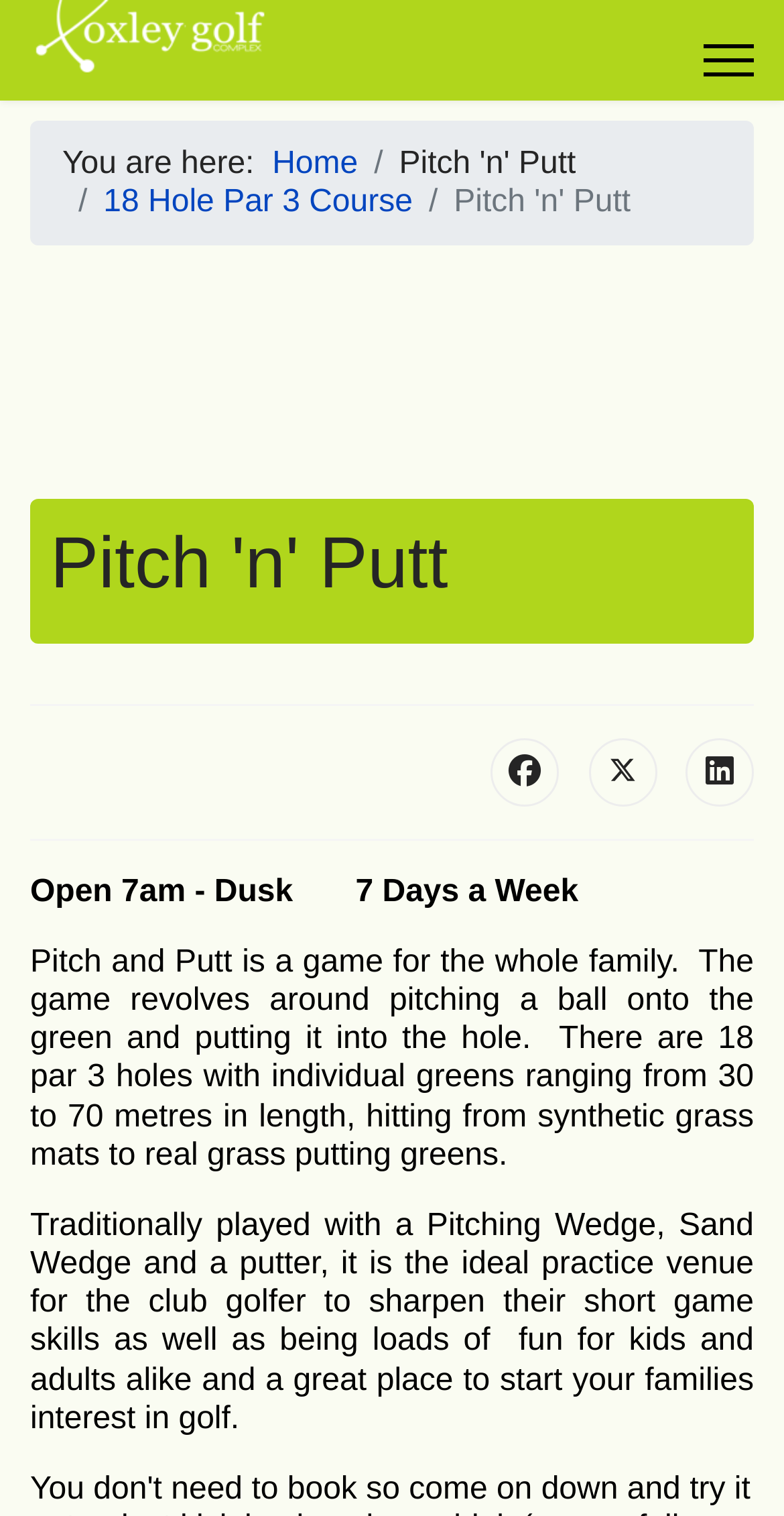What are the operating hours of the golf course?
Give a detailed response to the question by analyzing the screenshot.

I found the answer by looking at the StaticText element that displays the operating hours of the golf course, which are 7am to Dusk, 7 days a week.